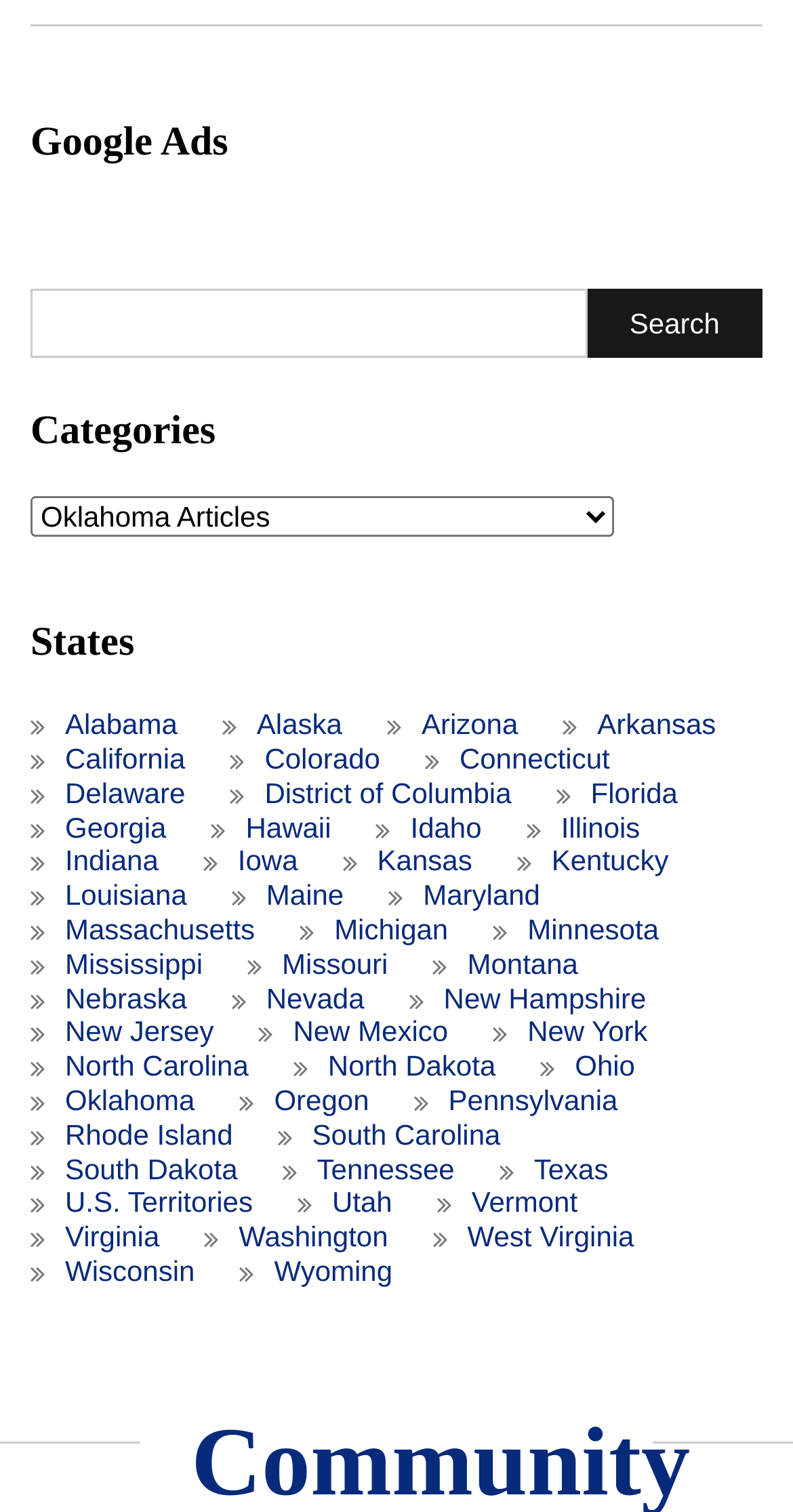Find the bounding box coordinates of the element to click in order to complete the given instruction: "Click on THCA FLOWER."

None